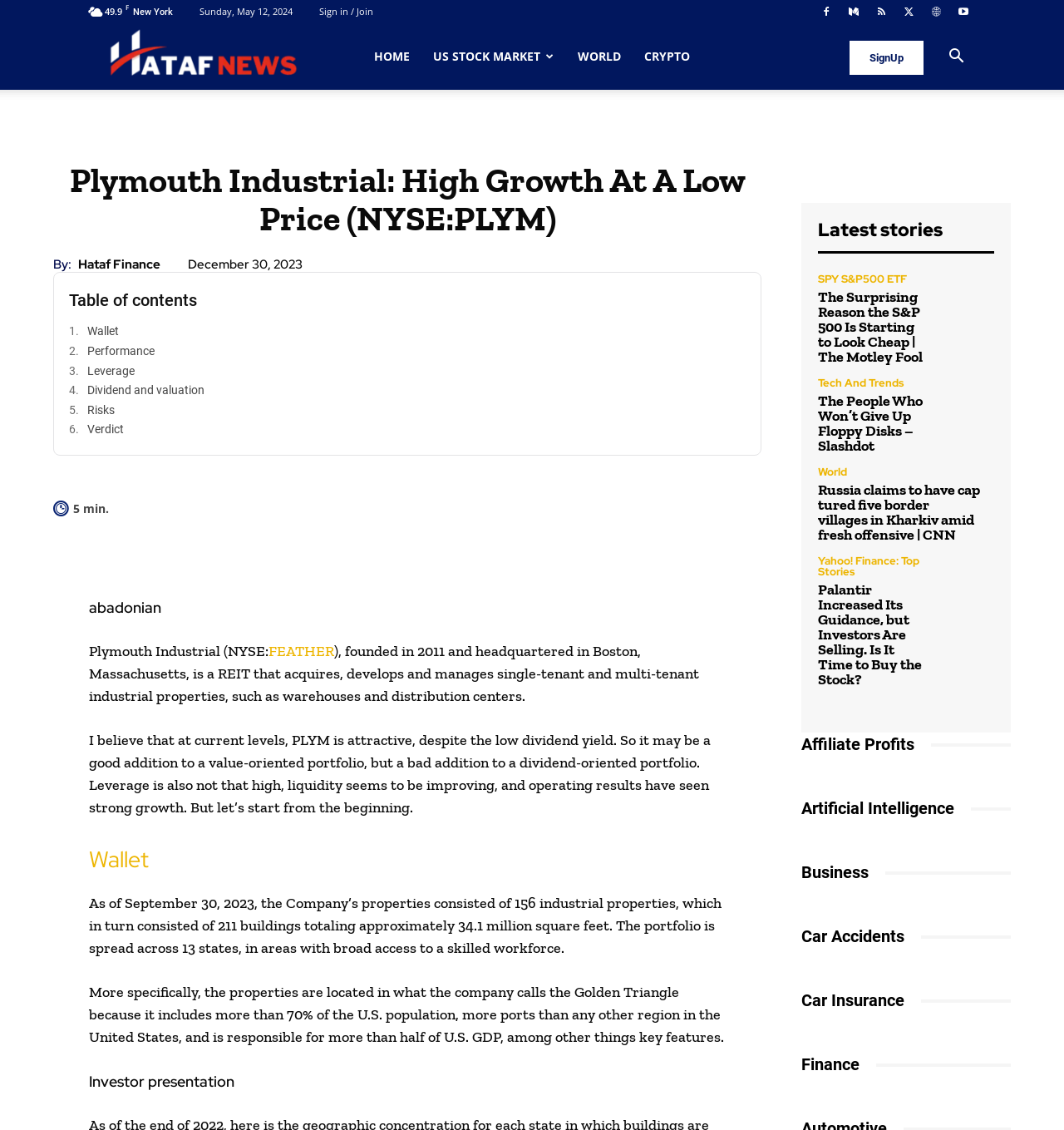Identify the bounding box coordinates of the region that should be clicked to execute the following instruction: "Go to 'HOME'".

[0.341, 0.021, 0.396, 0.079]